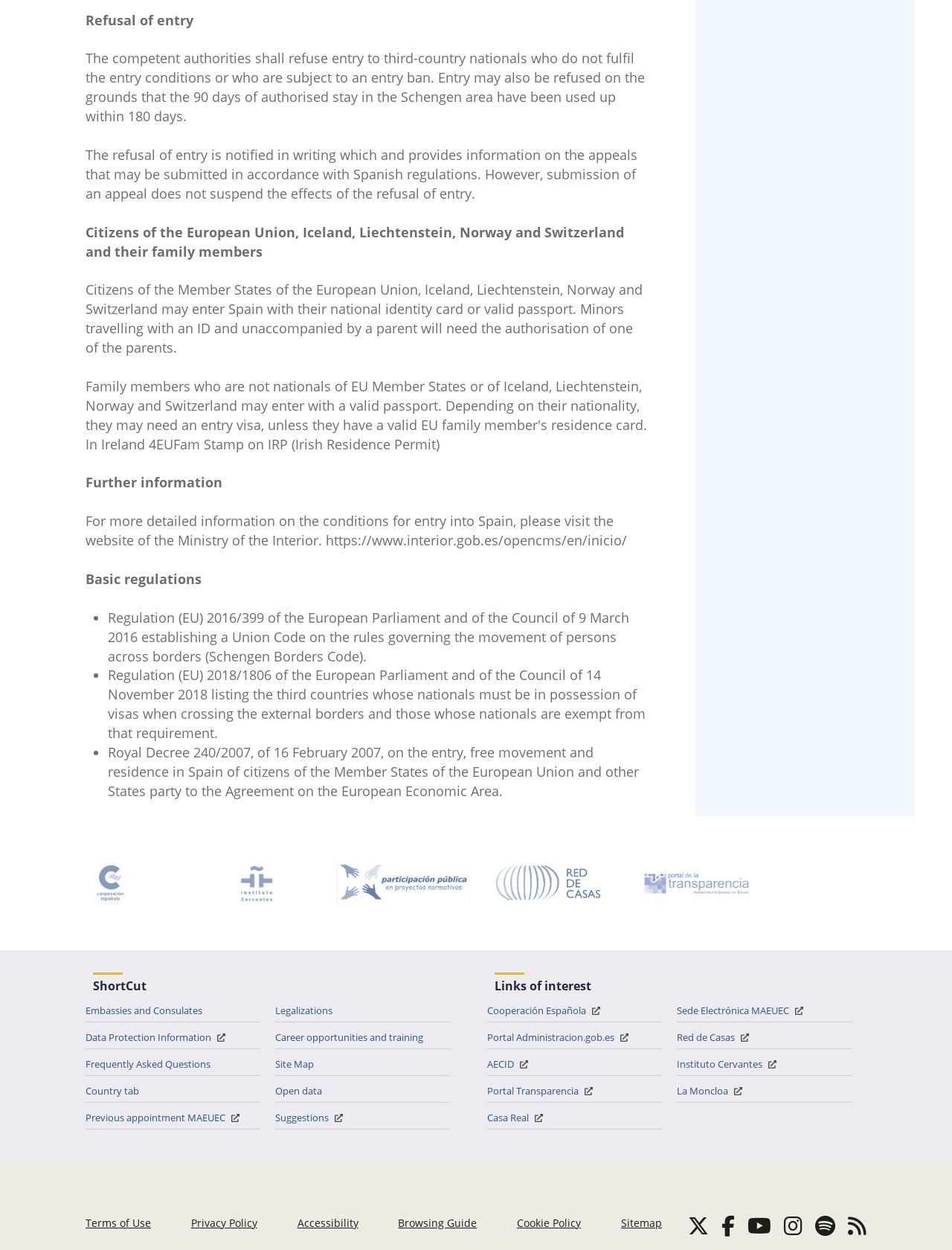Please specify the bounding box coordinates of the region to click in order to perform the following instruction: "View the Frequently Asked Questions".

[0.09, 0.842, 0.273, 0.86]